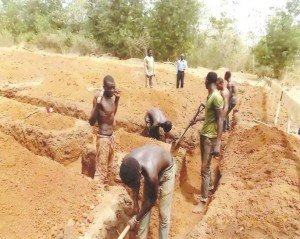Offer an in-depth caption for the image presented.

The image depicts a group of young local men engaged in the laborious task of digging the foundation for a new elementary school. Their dedication is evident as they work in the hot sun, showcasing their commitment to the project initiated by the local Sampa community. Each worker is equipped with basic tools, digging and moving soil to prepare the site for the school's foundation. In the background, others supervise the progress, highlighting the collaborative effort involved in this community-driven initiative. This scene captures a critical step in the school construction process, emphasizing the importance of community involvement and volunteering in educational infrastructure development.